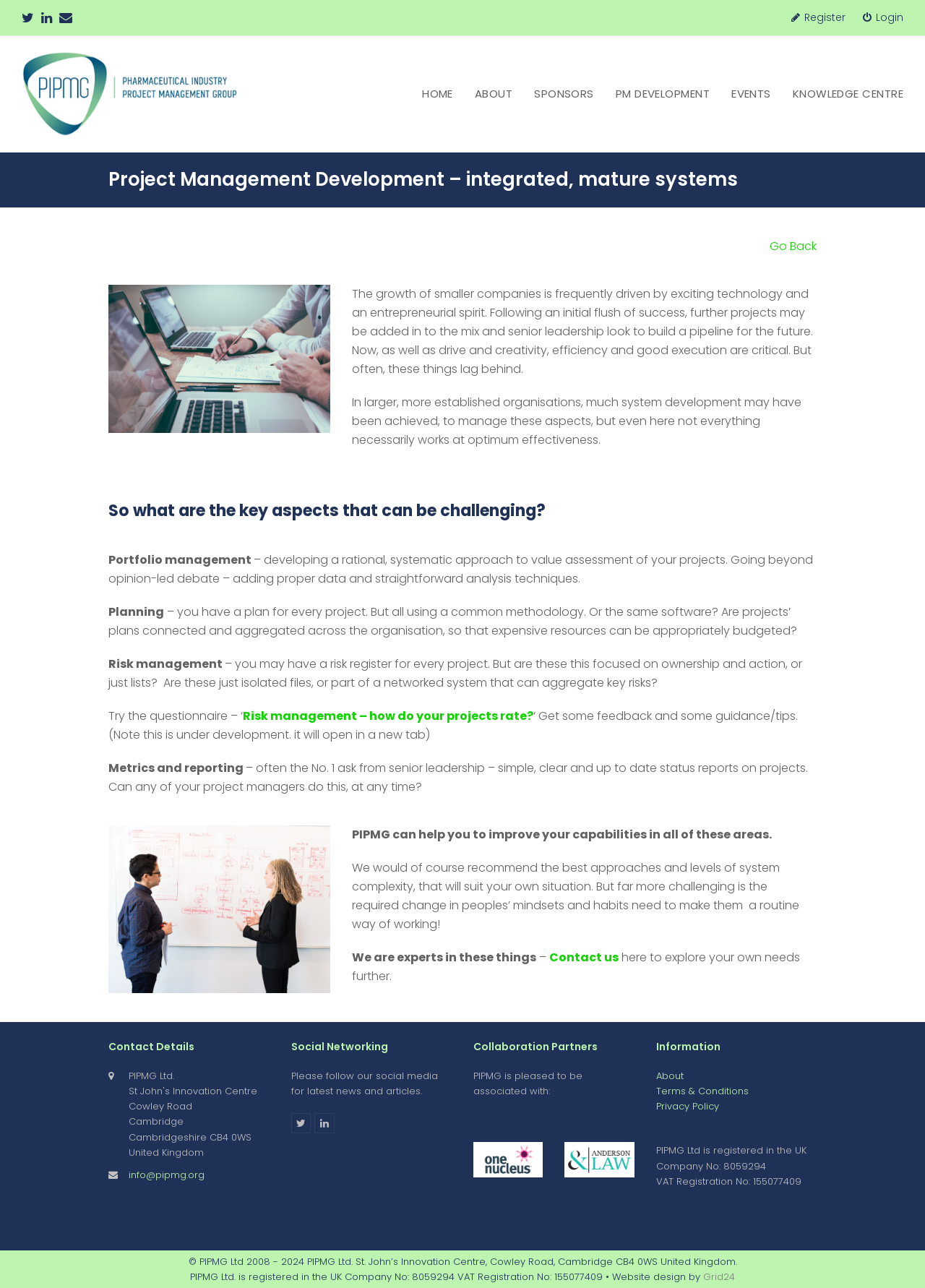Please specify the bounding box coordinates of the clickable region necessary for completing the following instruction: "Click on the 'Contact us' link". The coordinates must consist of four float numbers between 0 and 1, i.e., [left, top, right, bottom].

[0.593, 0.737, 0.668, 0.75]